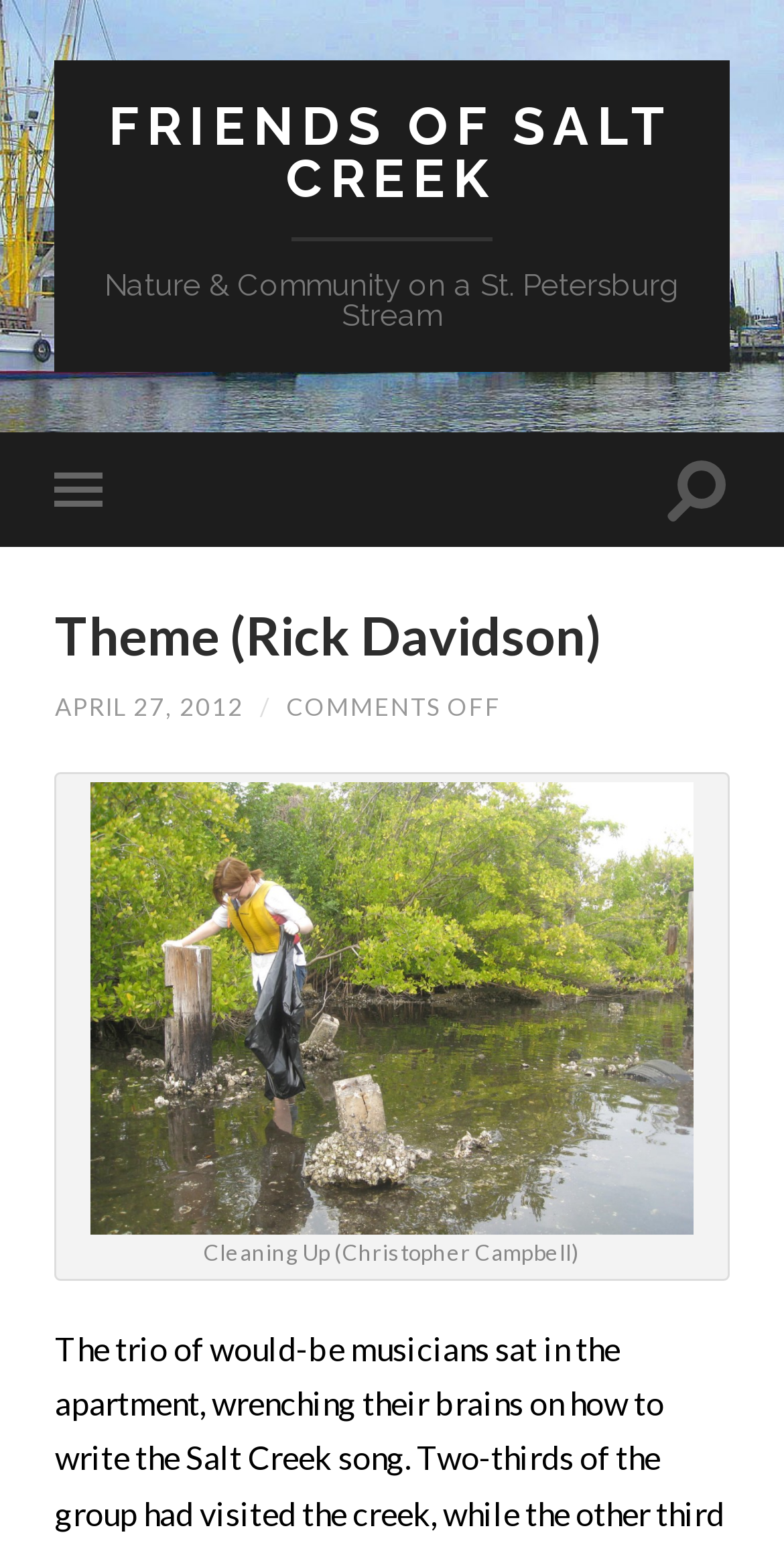Please extract the title of the webpage.

FRIENDS OF SALT CREEK